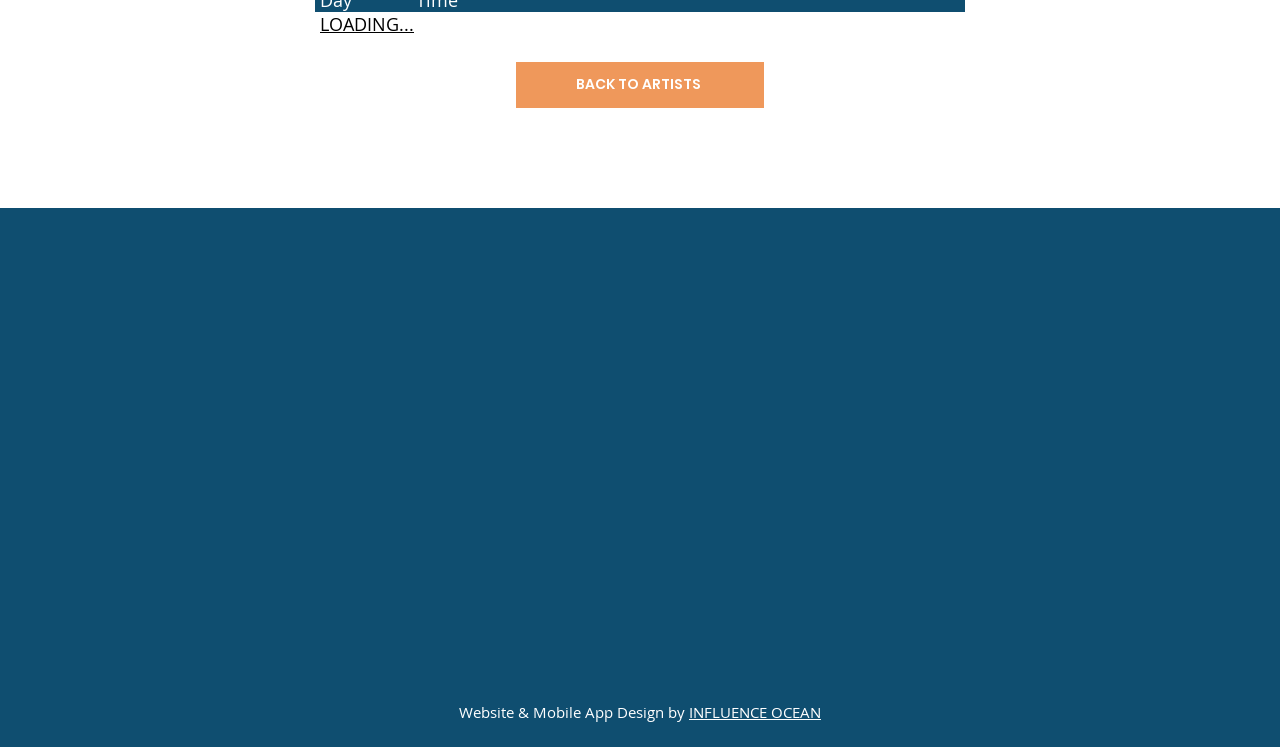Locate the coordinates of the bounding box for the clickable region that fulfills this instruction: "Learn about the festival".

[0.03, 0.554, 0.304, 0.789]